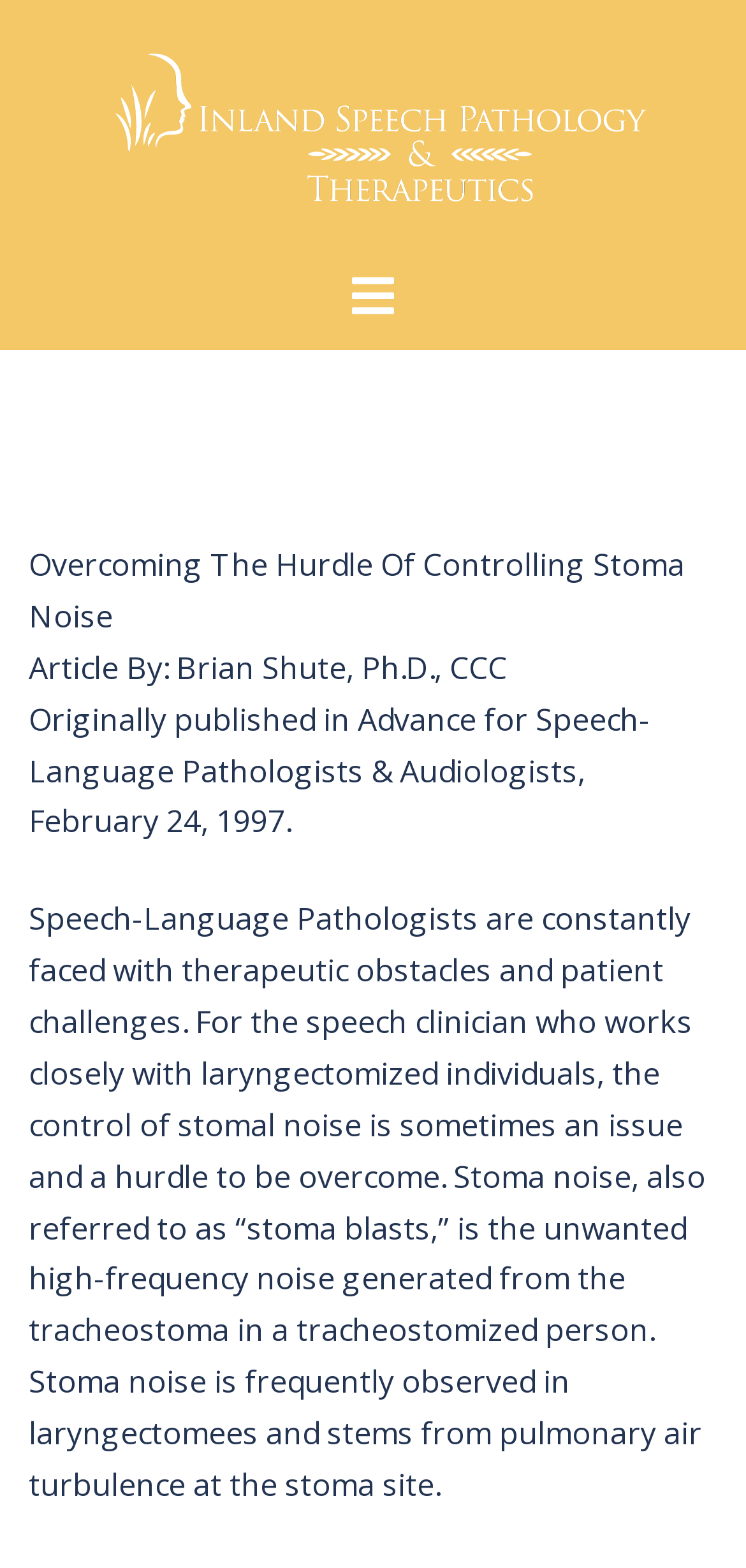Who is the author of the article?
Examine the image and give a concise answer in one word or a short phrase.

Brian Shute, Ph.D., CCC